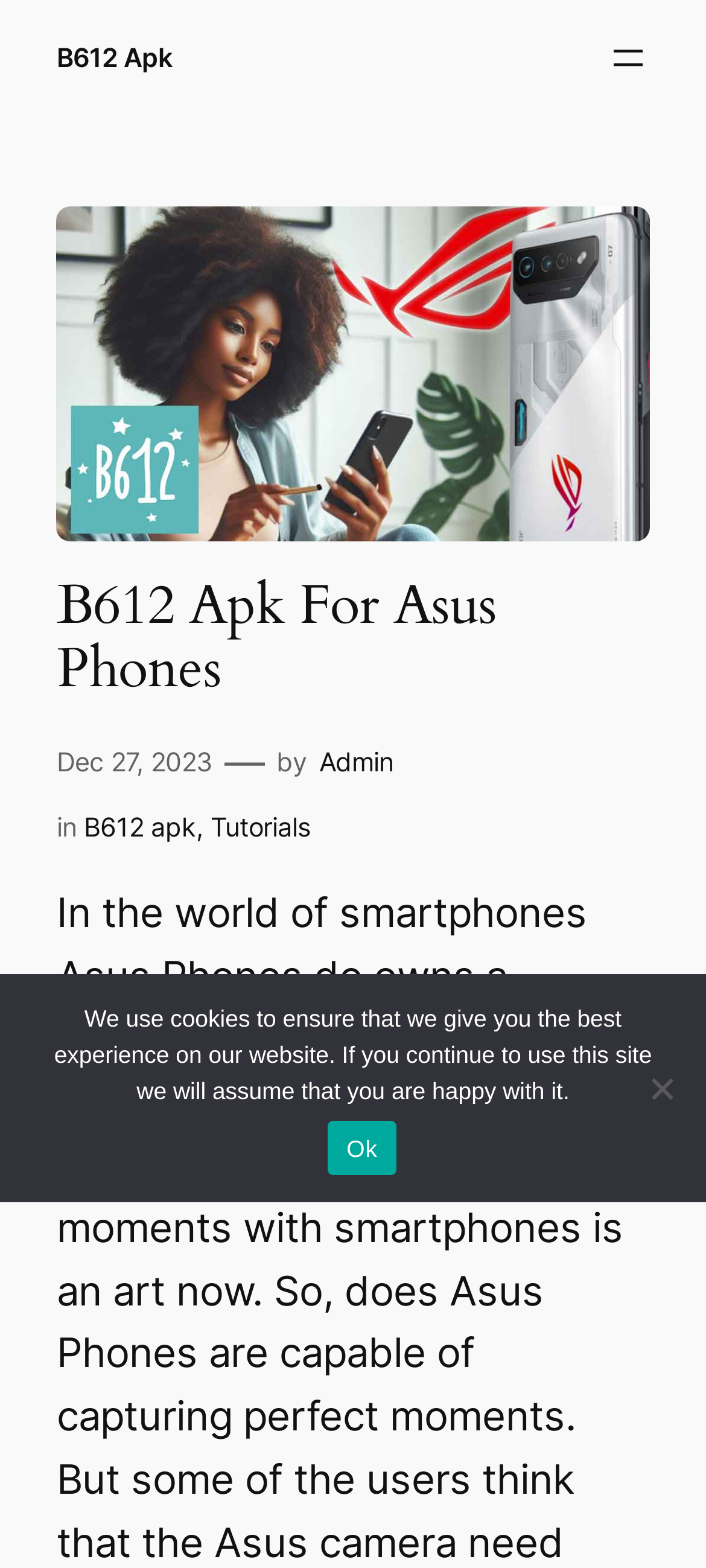Determine the main headline of the webpage and provide its text.

B612 Apk For Asus Phones